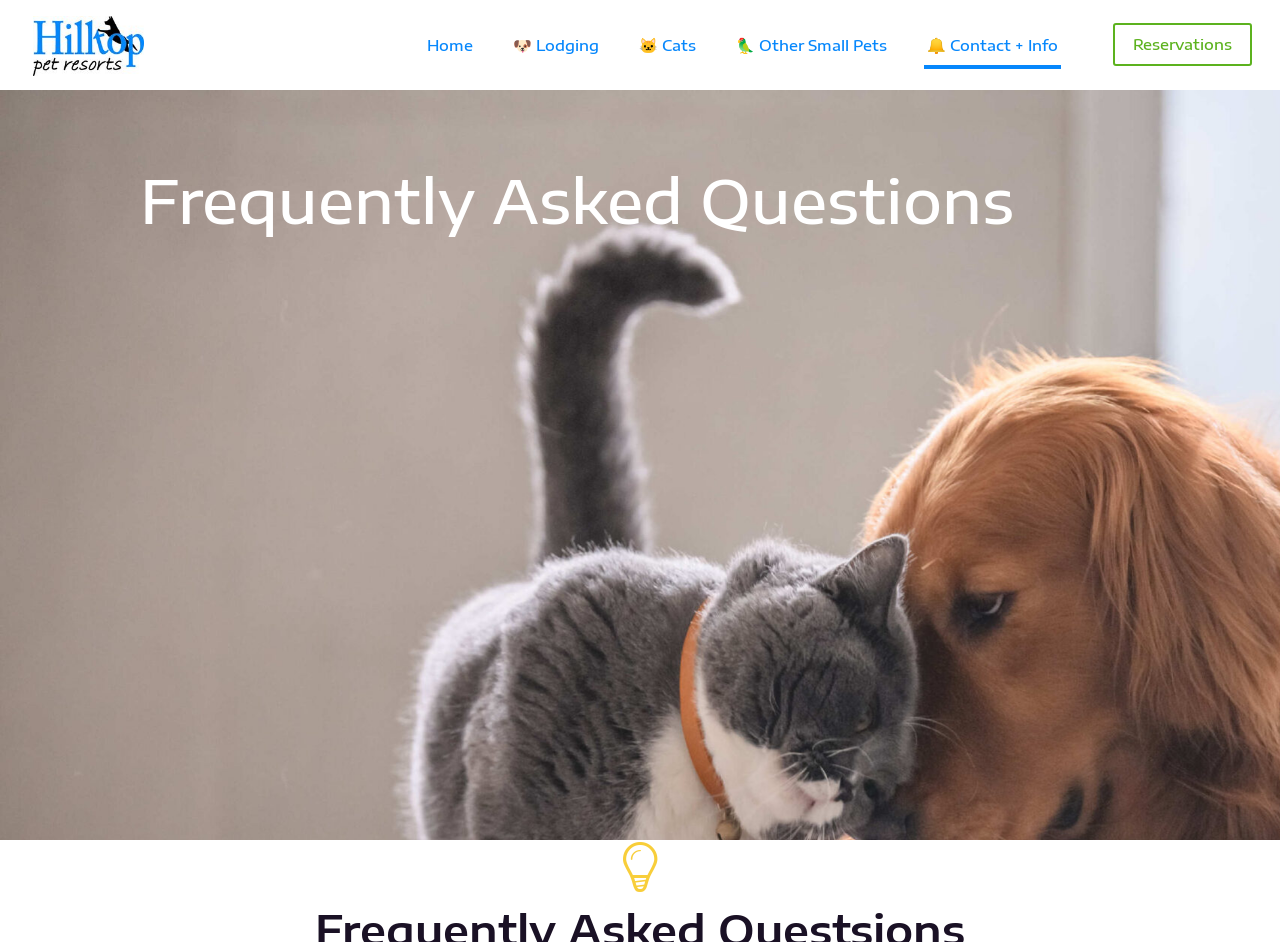Please give a succinct answer using a single word or phrase:
What is the purpose of this webpage?

FAQs